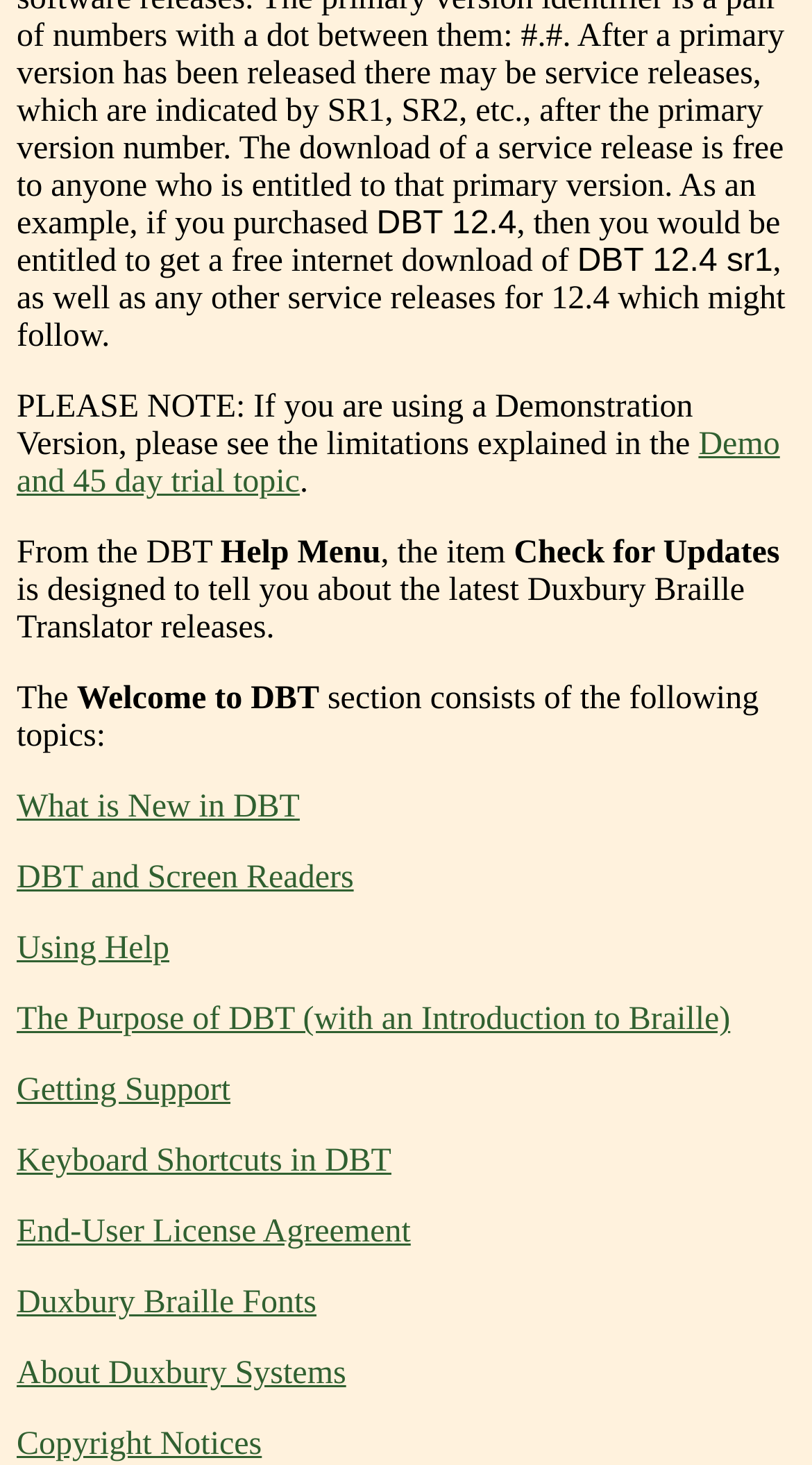Please identify the bounding box coordinates of the element on the webpage that should be clicked to follow this instruction: "Go to Canvas". The bounding box coordinates should be given as four float numbers between 0 and 1, formatted as [left, top, right, bottom].

None